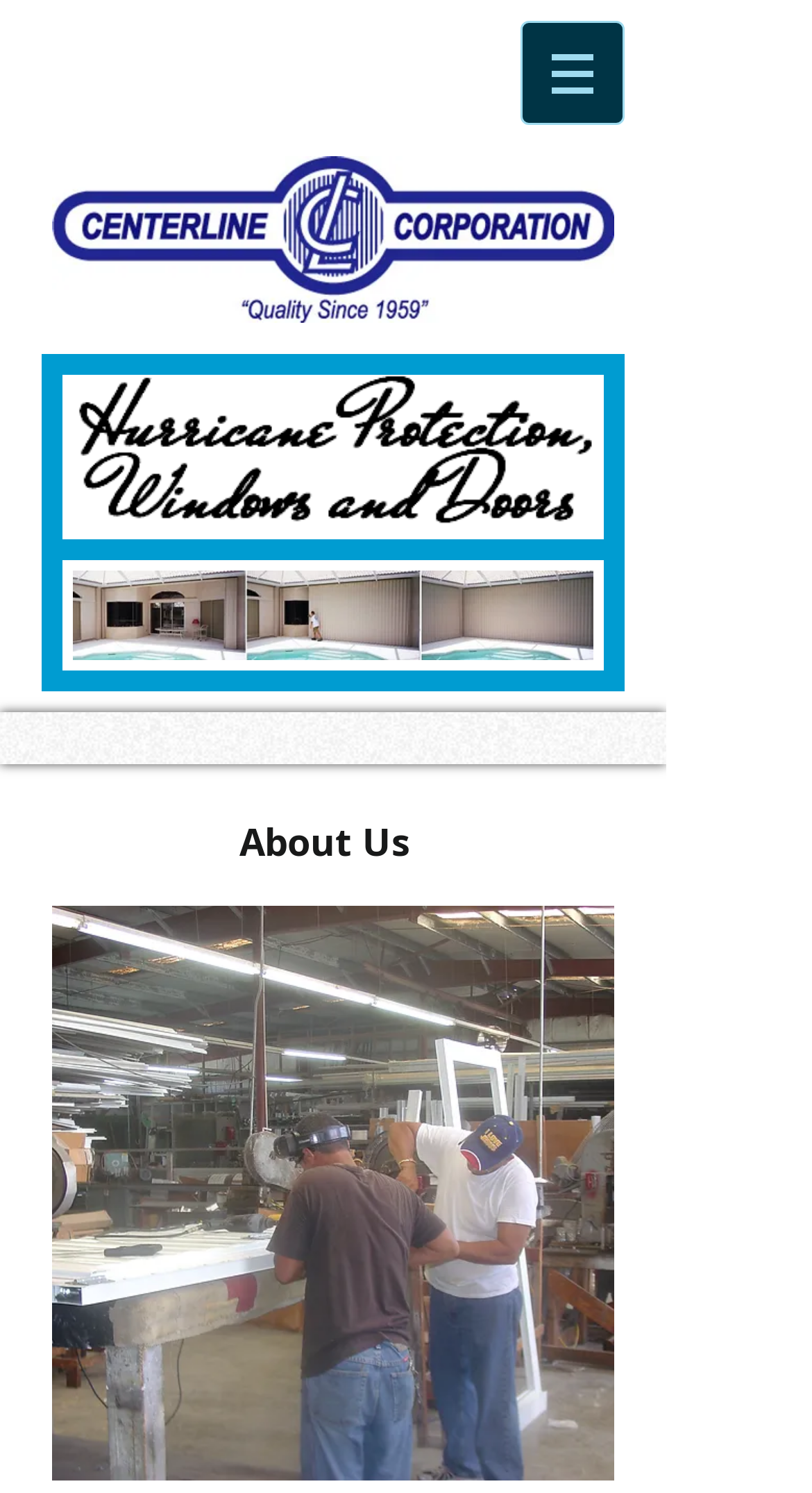Describe every aspect of the webpage in a detailed manner.

The webpage is about "About Us" section of the "centerline" organization. At the top-left corner, there is the Centerline Logo, a prominent image that takes up a significant portion of the top section. Next to the logo, there is a hurricane-themed image, followed by another image labeled "top.jpg". 

On the top-right corner, there is a navigation menu labeled "Site", which contains a button with a dropdown menu. The button is accompanied by a small image. 

Below the top section, there is a heading that reads "About Us", which is centered on the page. 

At the bottom of the page, there is a large image of a brochure, which takes up most of the bottom section.